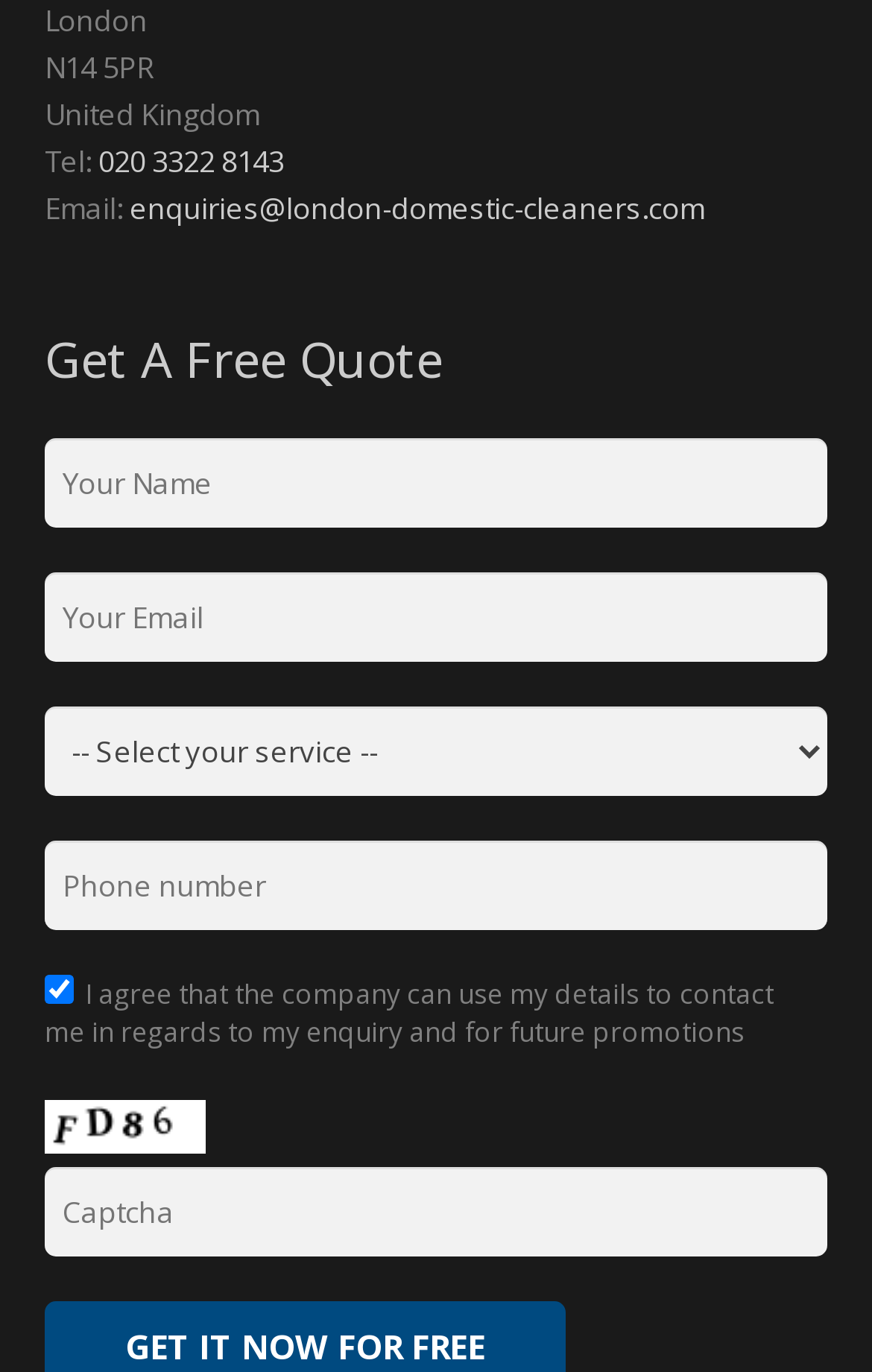Find the bounding box coordinates of the clickable region needed to perform the following instruction: "Click the Get A Free Quote button". The coordinates should be provided as four float numbers between 0 and 1, i.e., [left, top, right, bottom].

[0.051, 0.235, 0.949, 0.287]